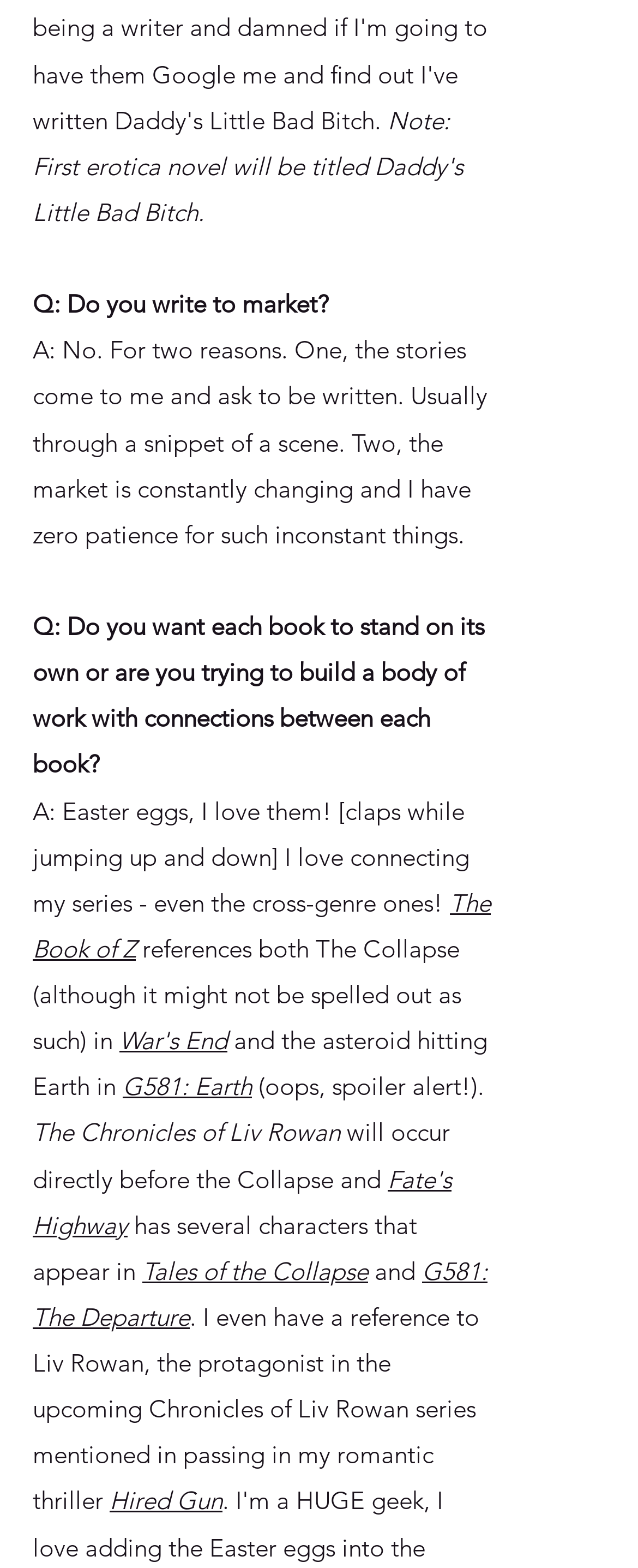Does the author connect their series?
Could you answer the question in a detailed manner, providing as much information as possible?

I read the text and found that the author mentions loving 'Easter eggs' and connecting their series, even across genres, so the answer is yes.